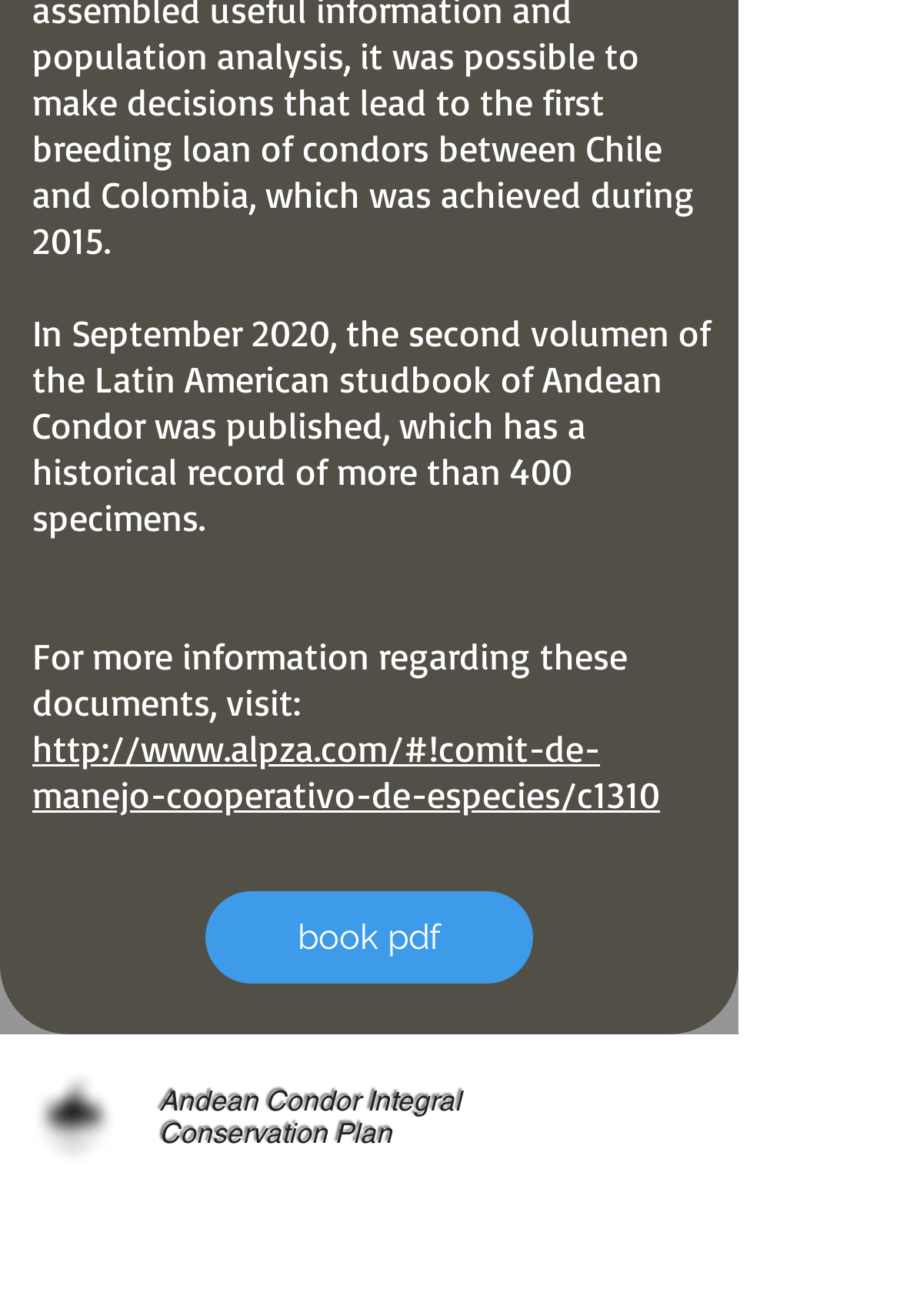What is the topic of the published document?
From the image, provide a succinct answer in one word or a short phrase.

Andean Condor